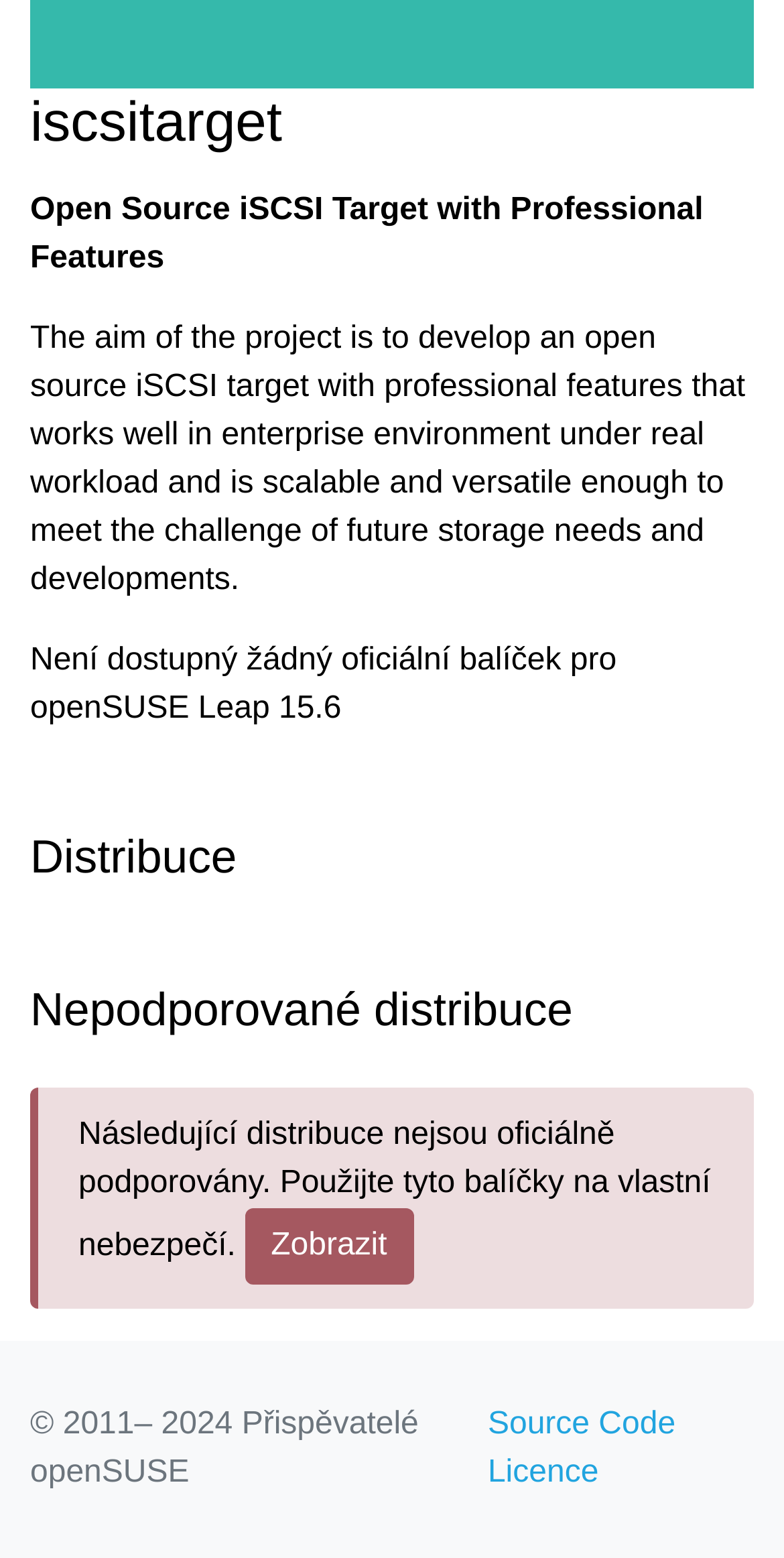What can be done with the button?
Give a detailed response to the question by analyzing the screenshot.

The button 'Zobrazit' (Show) is located below the section 'Nepodporované distribuce' (Unsupported distributions). It is likely that clicking this button will show more information about the unsupported distributions.